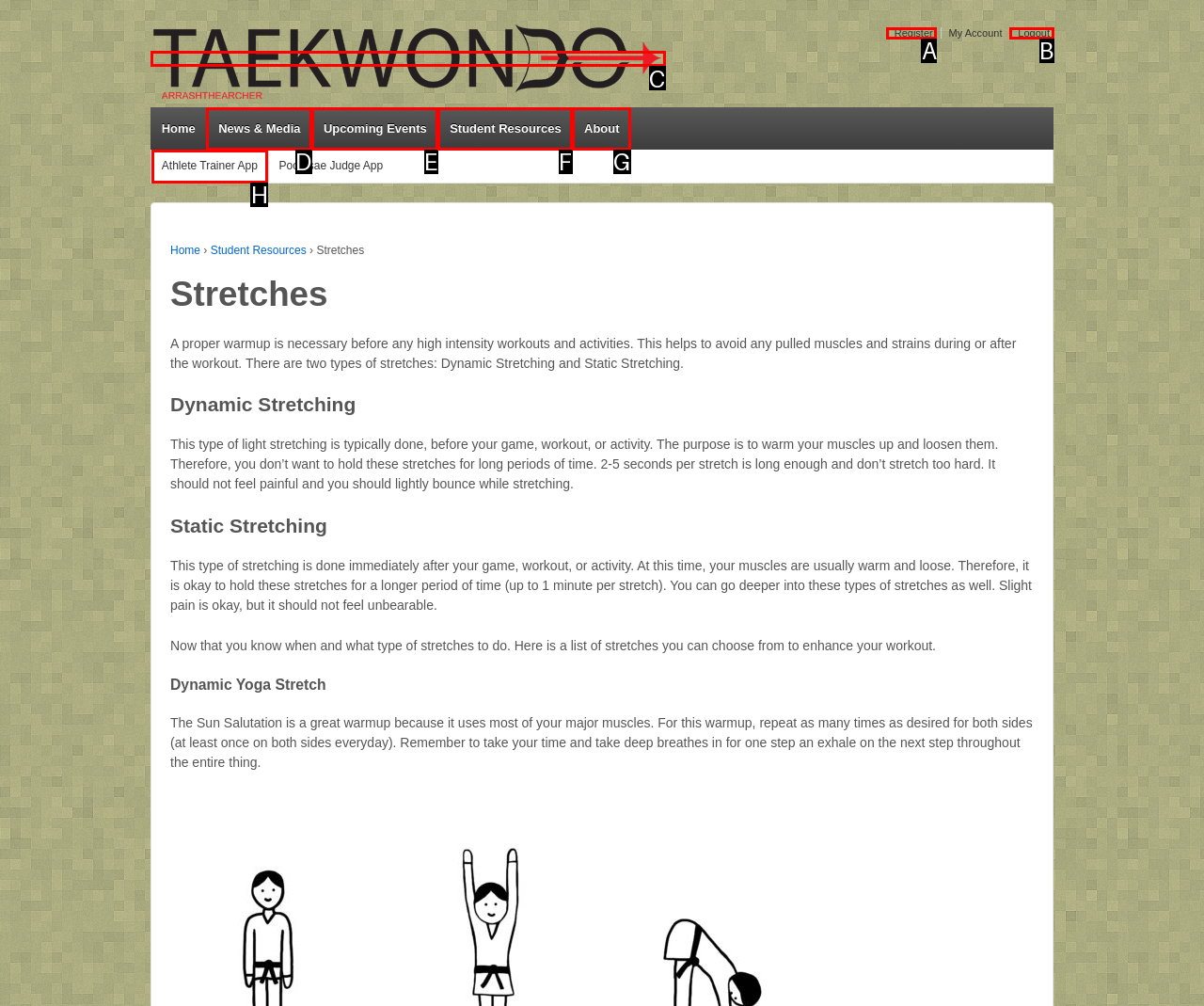From the choices provided, which HTML element best fits the description: News & Media? Answer with the appropriate letter.

D